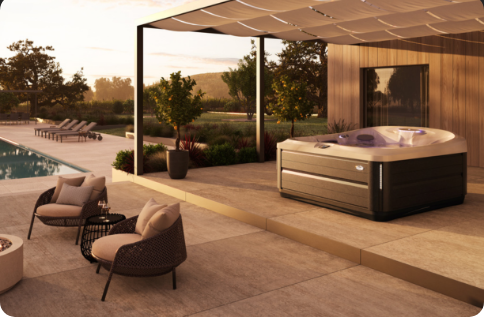What is the company that offers spa and pool services?
Answer the question using a single word or phrase, according to the image.

Alan L. Witte Sales & Services